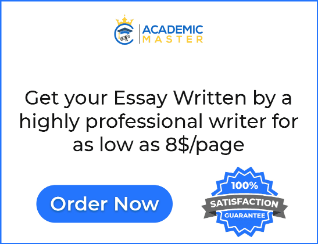What is the logo of Academic Master?
Use the information from the screenshot to give a comprehensive response to the question.

The design of the promotional image includes visually appealing elements, such as the gold crown logo, which adds a touch of credibility and professionalism to the advertisement, and this logo is likely to be the symbol of Academic Master.